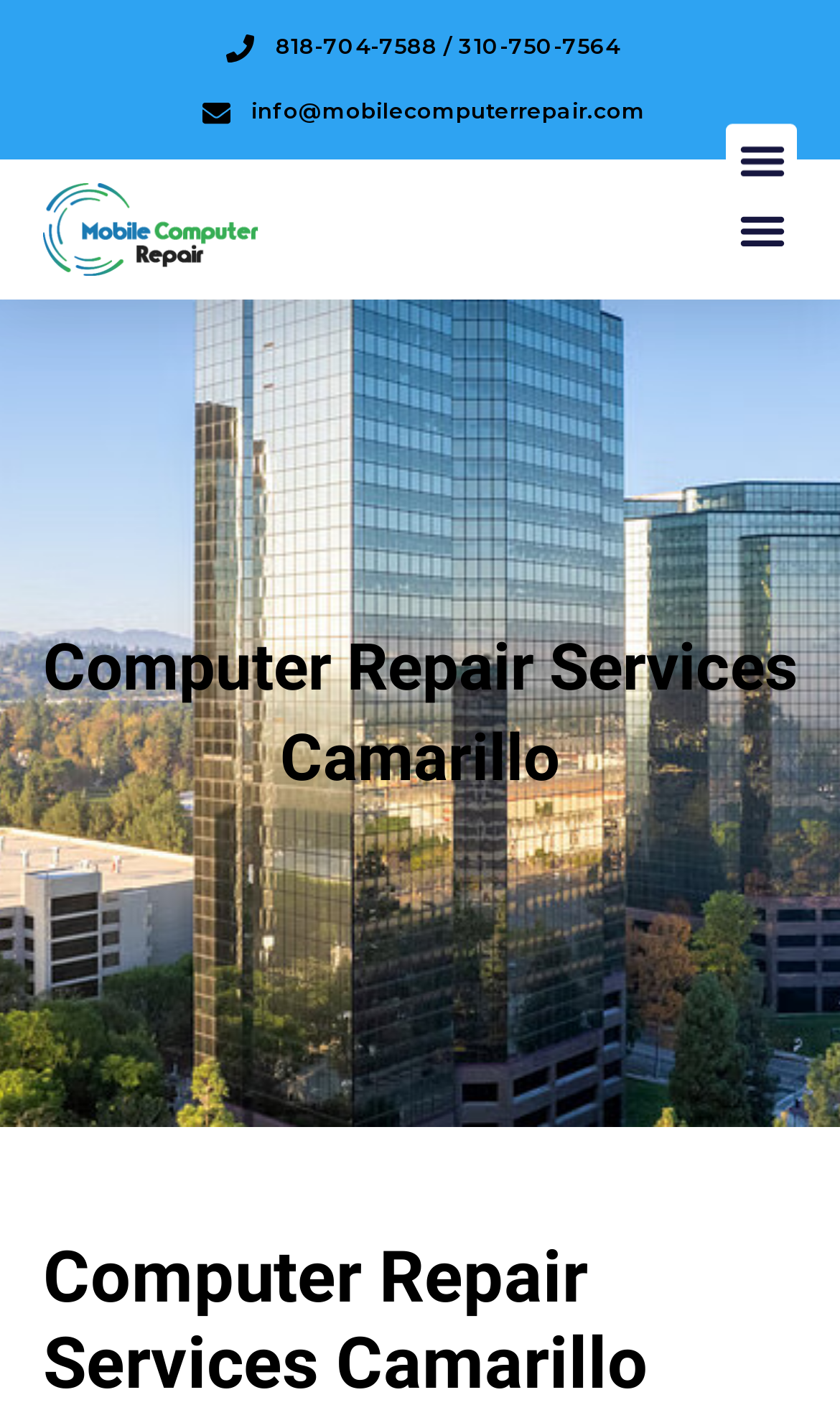Provide the bounding box coordinates for the specified HTML element described in this description: "Menu". The coordinates should be four float numbers ranging from 0 to 1, in the format [left, top, right, bottom].

[0.864, 0.136, 0.949, 0.186]